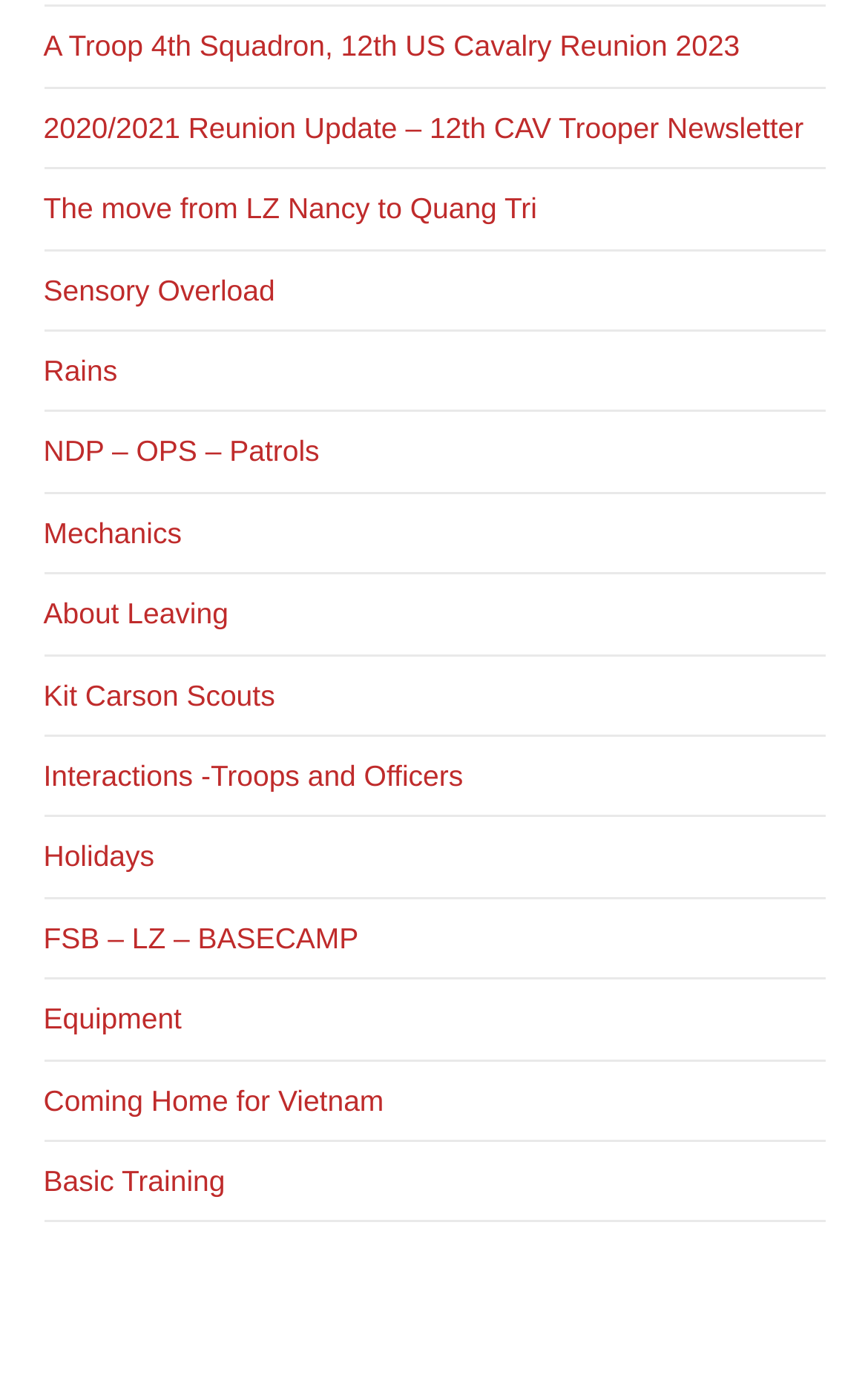What is the theme of the webpage?
Using the details shown in the screenshot, provide a comprehensive answer to the question.

The links on the webpage mention various topics such as 'Kit Carson Scouts', 'FSB – LZ – BASECAMP', and 'Coming Home for Vietnam', which suggest that the theme of the webpage is related to the Vietnam War.